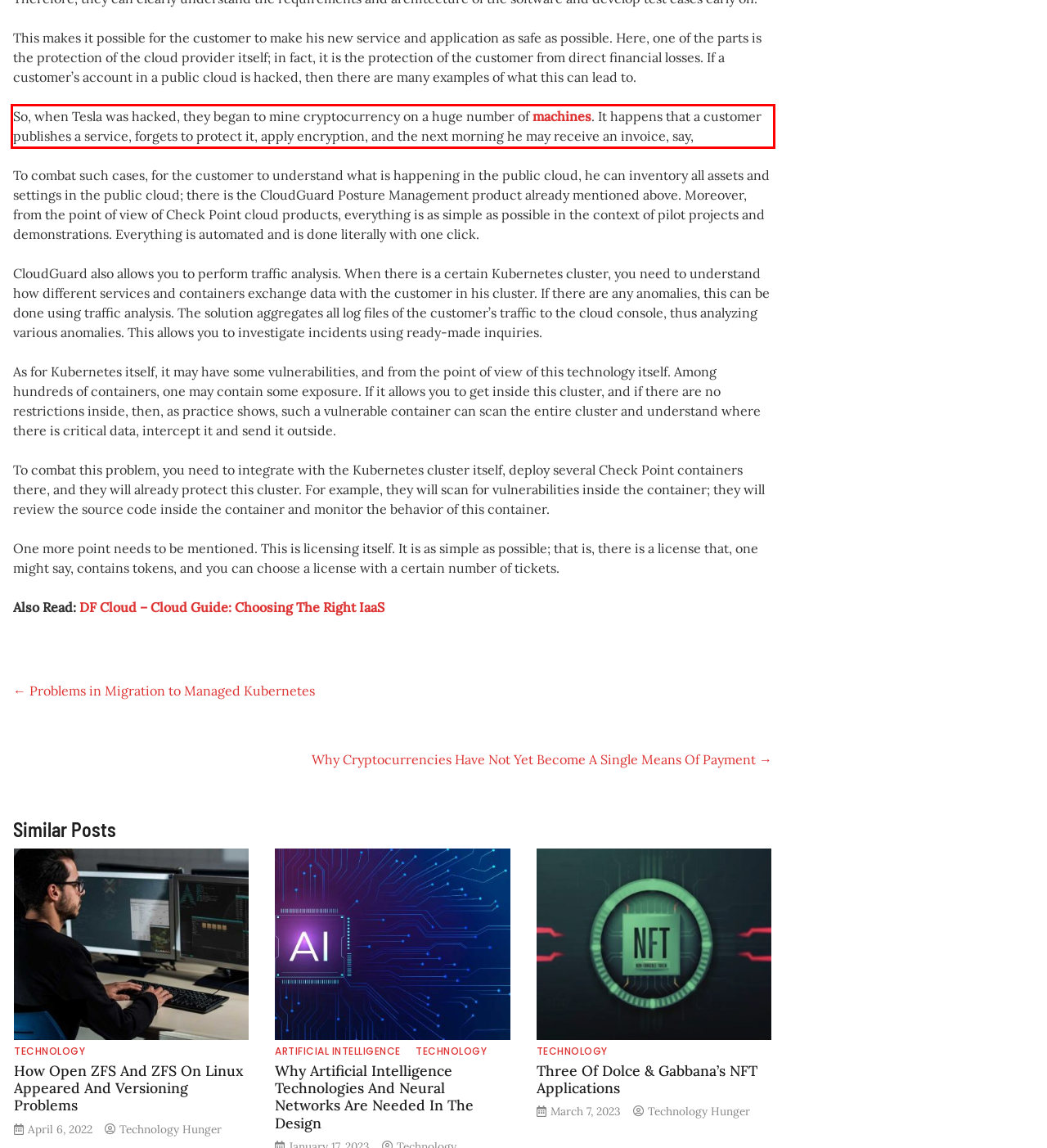You have a screenshot of a webpage where a UI element is enclosed in a red rectangle. Perform OCR to capture the text inside this red rectangle.

So, when Tesla was hacked, they began to mine cryptocurrency on a huge number of machines. It happens that a customer publishes a service, forgets to protect it, apply encryption, and the next morning he may receive an invoice, say,